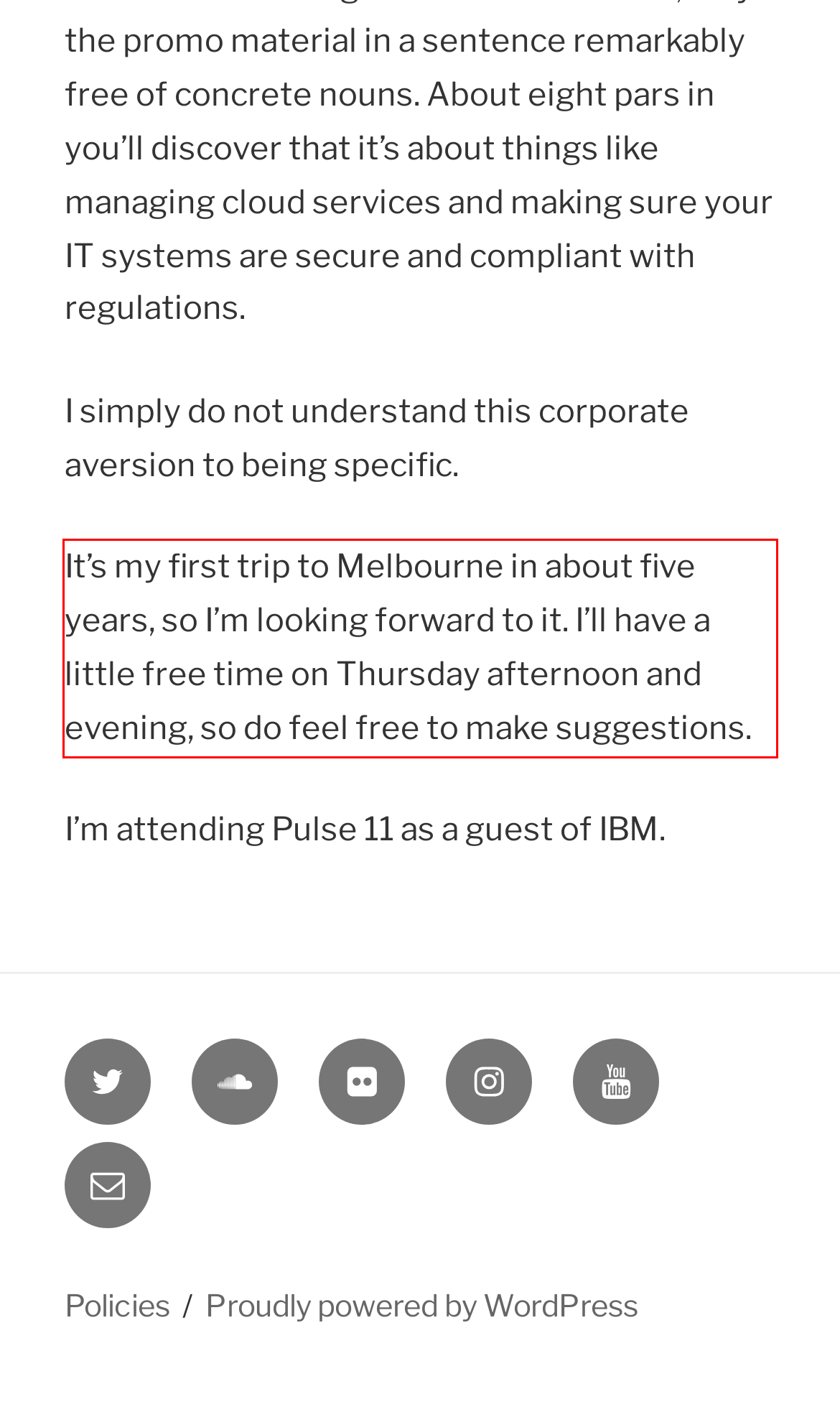Identify and extract the text within the red rectangle in the screenshot of the webpage.

It’s my first trip to Melbourne in about five years, so I’m looking forward to it. I’ll have a little free time on Thursday afternoon and evening, so do feel free to make suggestions.